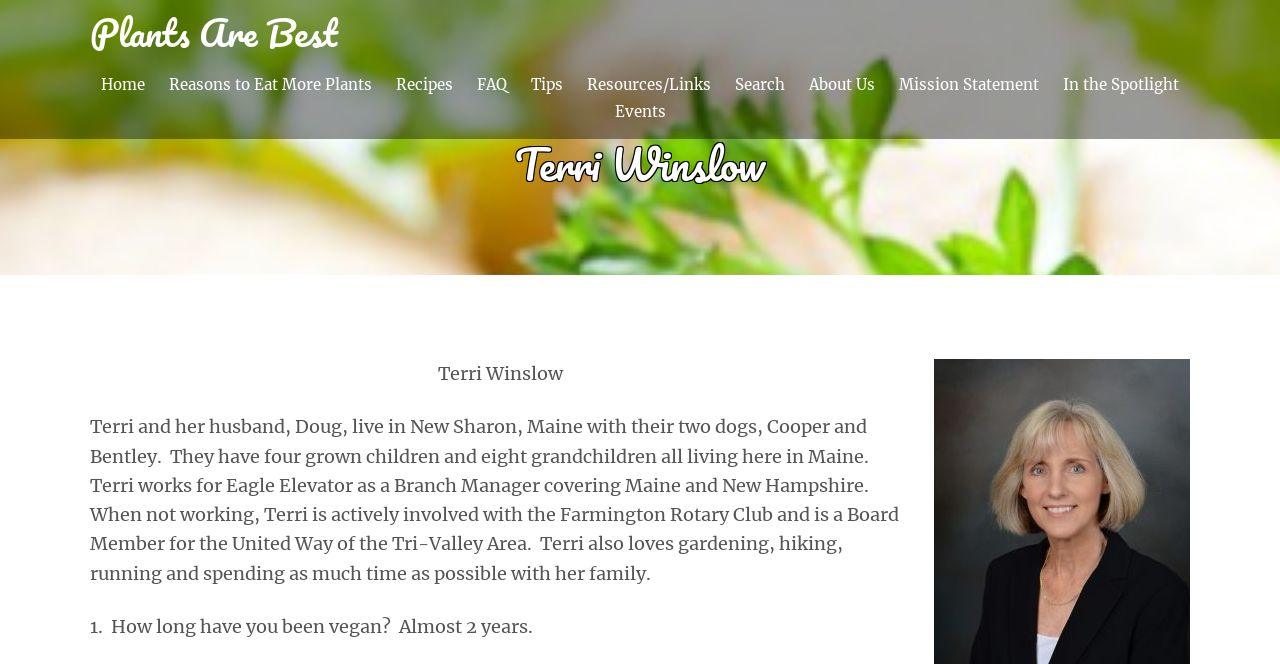Specify the bounding box coordinates of the area to click in order to execute this command: 'click on Home'. The coordinates should consist of four float numbers ranging from 0 to 1, and should be formatted as [left, top, right, bottom].

[0.079, 0.111, 0.113, 0.145]